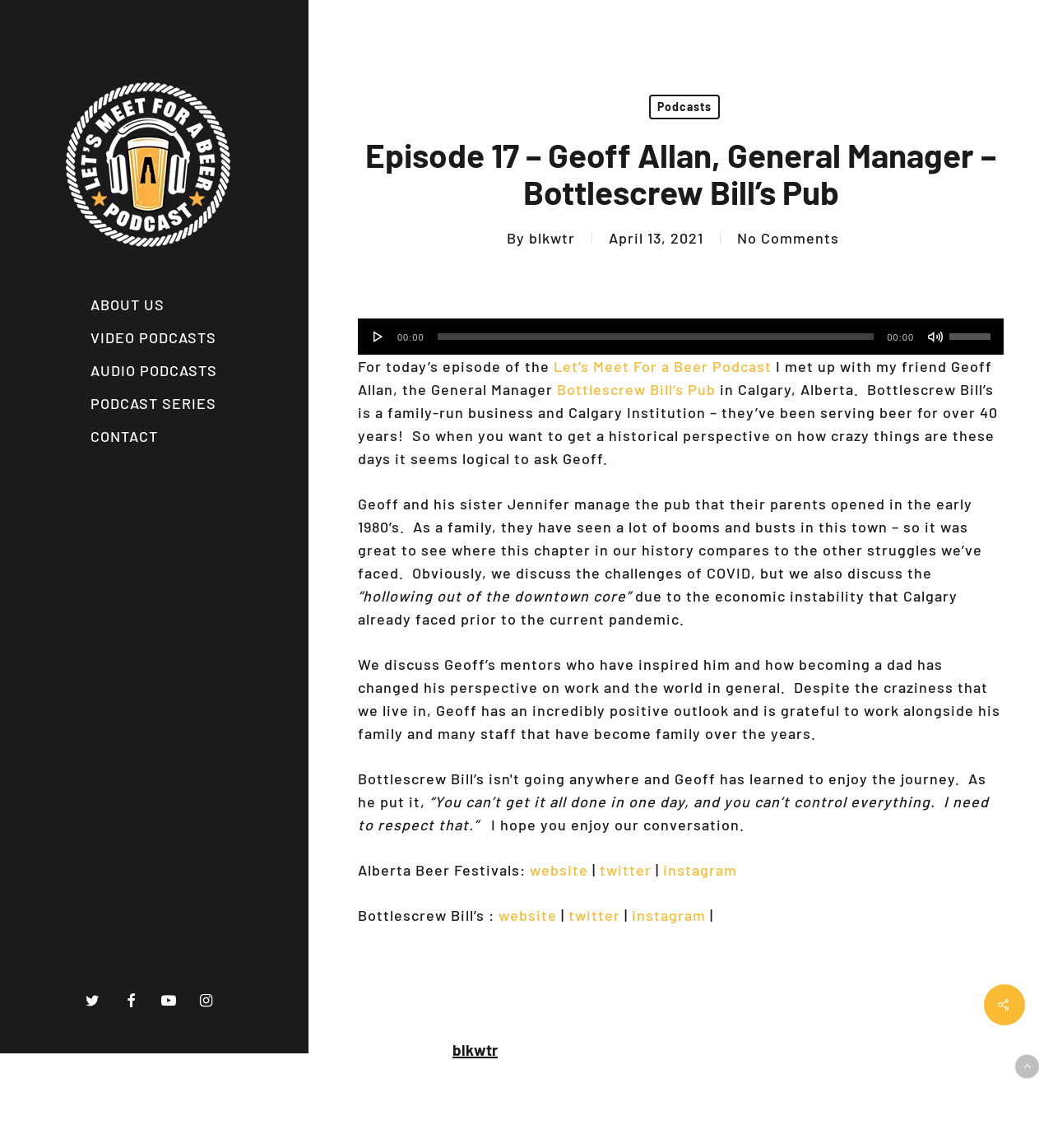Articulate a complete and detailed caption of the webpage elements.

This webpage is about an episode of the "Let's Meet For a Beer Podcast" featuring Geoff Allan, the General Manager of Bottlescrew Bill's Pub. At the top of the page, there is a link to "Let's Meet For a Beer" with an accompanying image. Below this, there is a layout table with several links to different sections of the website, including "ABOUT US", "VIDEO PODCASTS", "AUDIO PODCASTS", "PODCAST SERIES", and "CONTACT".

On the right side of the page, there are social media links to Twitter, Facebook, YouTube, and Instagram. Below these links, there is a heading that displays the title of the episode, "Episode 17 – Geoff Allan, General Manager – Bottlescrew Bill’s Pub". 

The main content of the page is an article that describes the episode. It starts with a brief introduction, followed by an audio player with controls to play, mute, and adjust the volume. Below the audio player, there is a summary of the episode, which discusses Geoff Allan's experience as the General Manager of Bottlescrew Bill's Pub, a family-run business in Calgary, Alberta. The summary mentions the challenges of COVID, the "hollowing out of the downtown core", and Geoff's positive outlook on life.

The article also includes links to Alberta Beer Festivals and Bottlescrew Bill's Pub, as well as their respective social media handles. At the bottom of the page, there is an image and a heading with a link to "blkwtr", and a few more links to social media platforms.